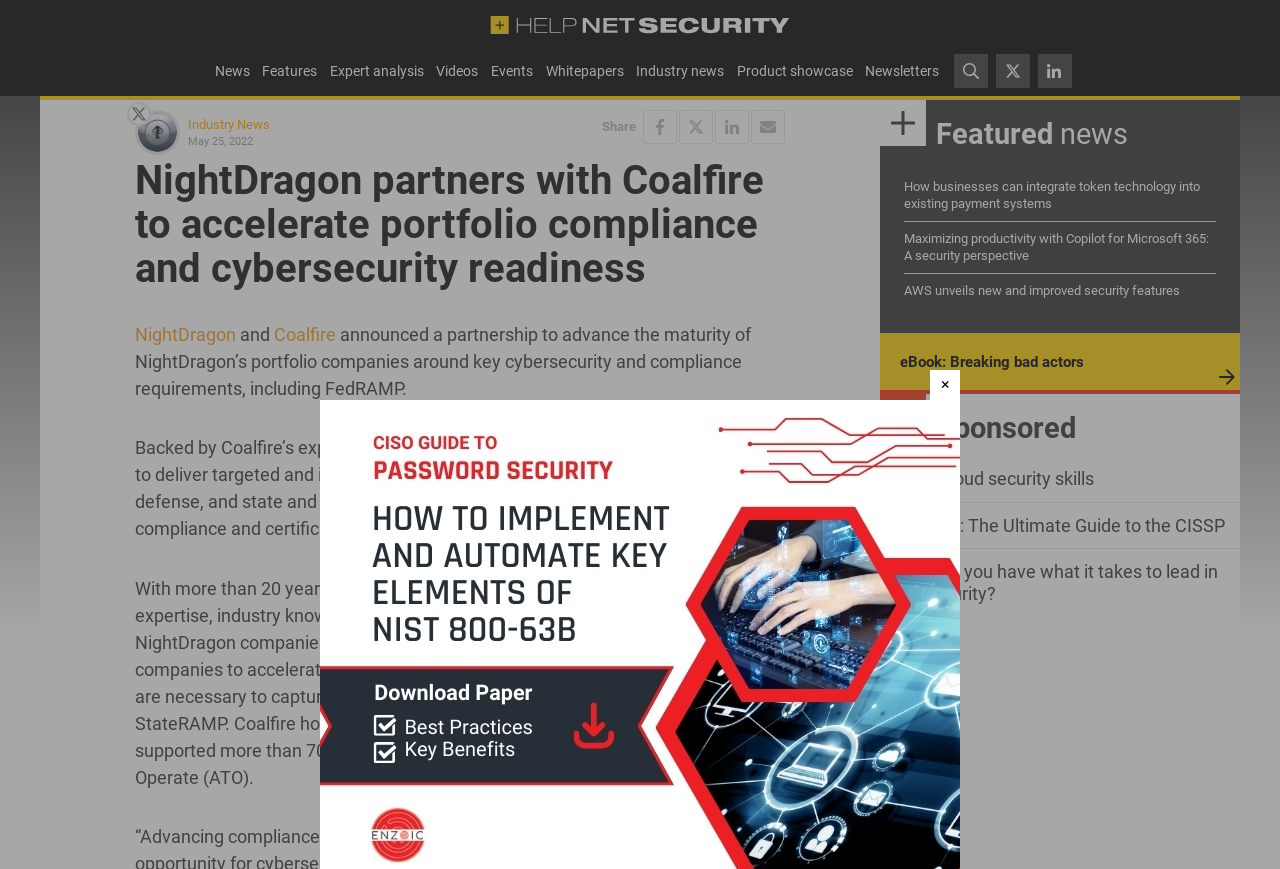Extract the bounding box coordinates of the UI element described: "Facebook". Provide the coordinates in the format [left, top, right, bottom] with values ranging from 0 to 1.

None